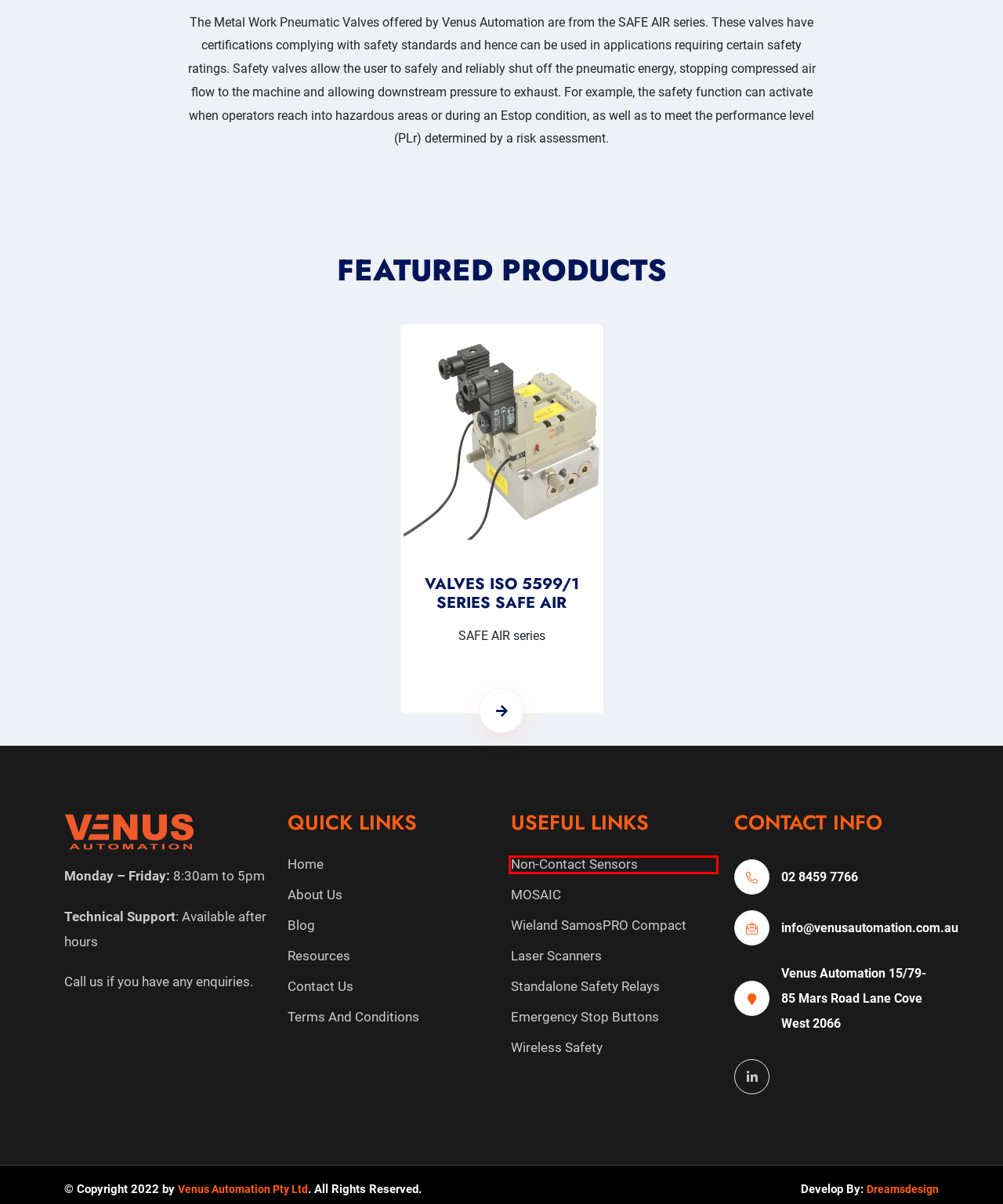You have a screenshot of a webpage with a red rectangle bounding box around a UI element. Choose the best description that matches the new page after clicking the element within the bounding box. The candidate descriptions are:
A. Non-Contact Sensors – Venus Automation
B. Terms and Conditions – Venus Automation
C. VALVES ISO 5599/1 SERIES SAFE AIR – Venus Automation
D. Emergency Stop Buttons – Venus Automation
E. MOSAIC – Venus Automation
F. Wieland samosPRO Compact – Venus Automation
G. Standalone Safety Relays – Venus Automation
H. Laser Scanners – Venus Automation

A